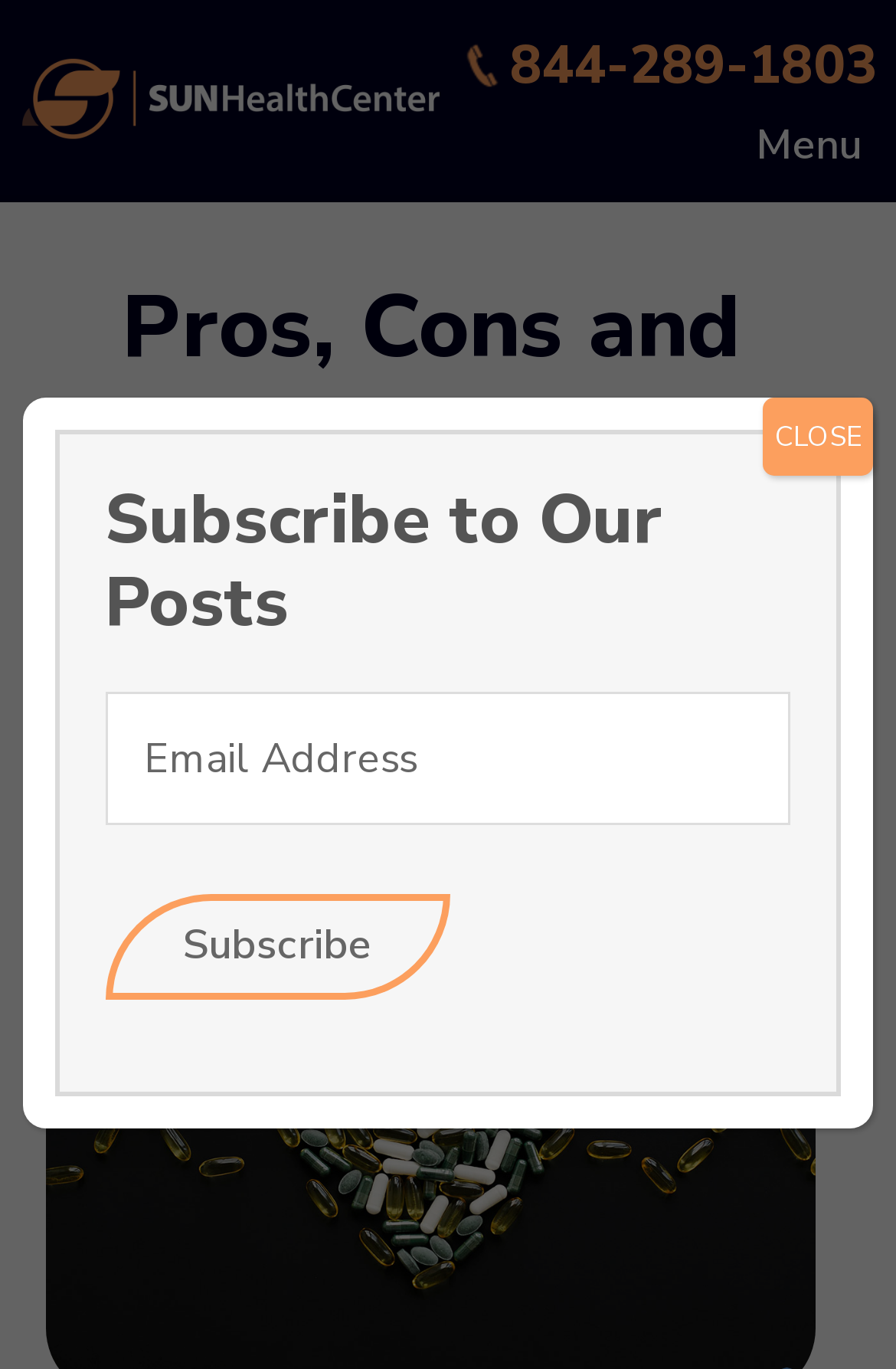Write an exhaustive caption that covers the webpage's main aspects.

The webpage appears to be an article or blog post from Sun Health Center, with a focus on IV vitamin therapy in Boca Raton. At the top left corner, there is a link to skip to the main content and another link to skip to the footer. The Sun Health Center logo is positioned at the top left, with a phone number "844-289-1803" displayed prominently next to it.

Below the logo and phone number, there is a menu button that, when expanded, reveals a header section with the title "Pros, Cons and Side Effects of Vitamin IV Therapy" and a timestamp "MAY 30, 2022" with the author's name "ADMIN" linked next to it.

On the right side of the page, there is a subscription section with a heading "Subscribe to Our Posts" and a required text box to input an email address. A "Subscribe" button is located below the text box. Above the subscription section, there is a "Close" button with the text "CLOSE" inside.

The overall layout suggests that the main content of the article is below these top-level elements, although the exact content is not described in the accessibility tree.